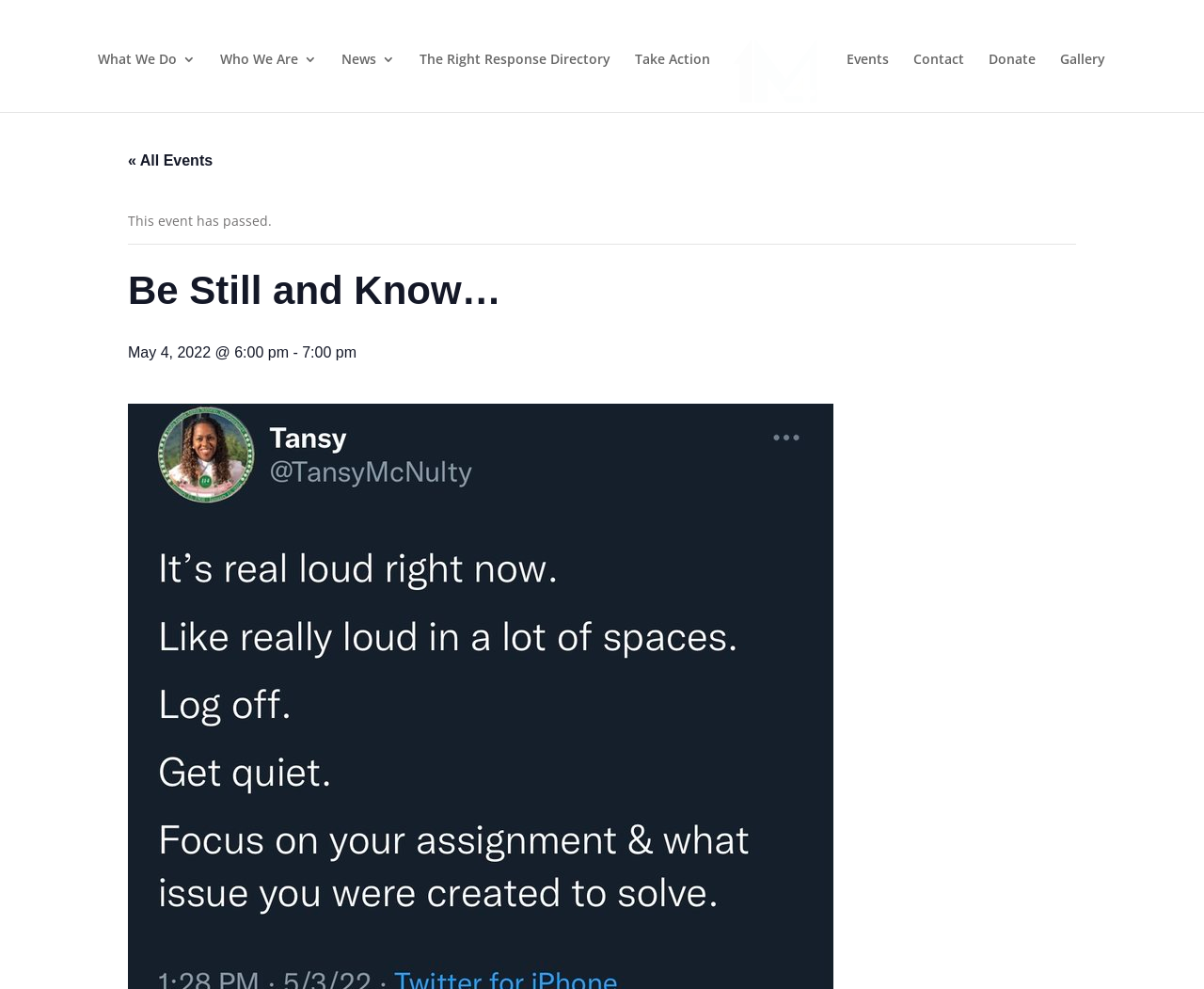What is the status of the event mentioned on the webpage?
We need a detailed and exhaustive answer to the question. Please elaborate.

I found the text 'This event has passed.' on the webpage, indicating that the event mentioned has already taken place.